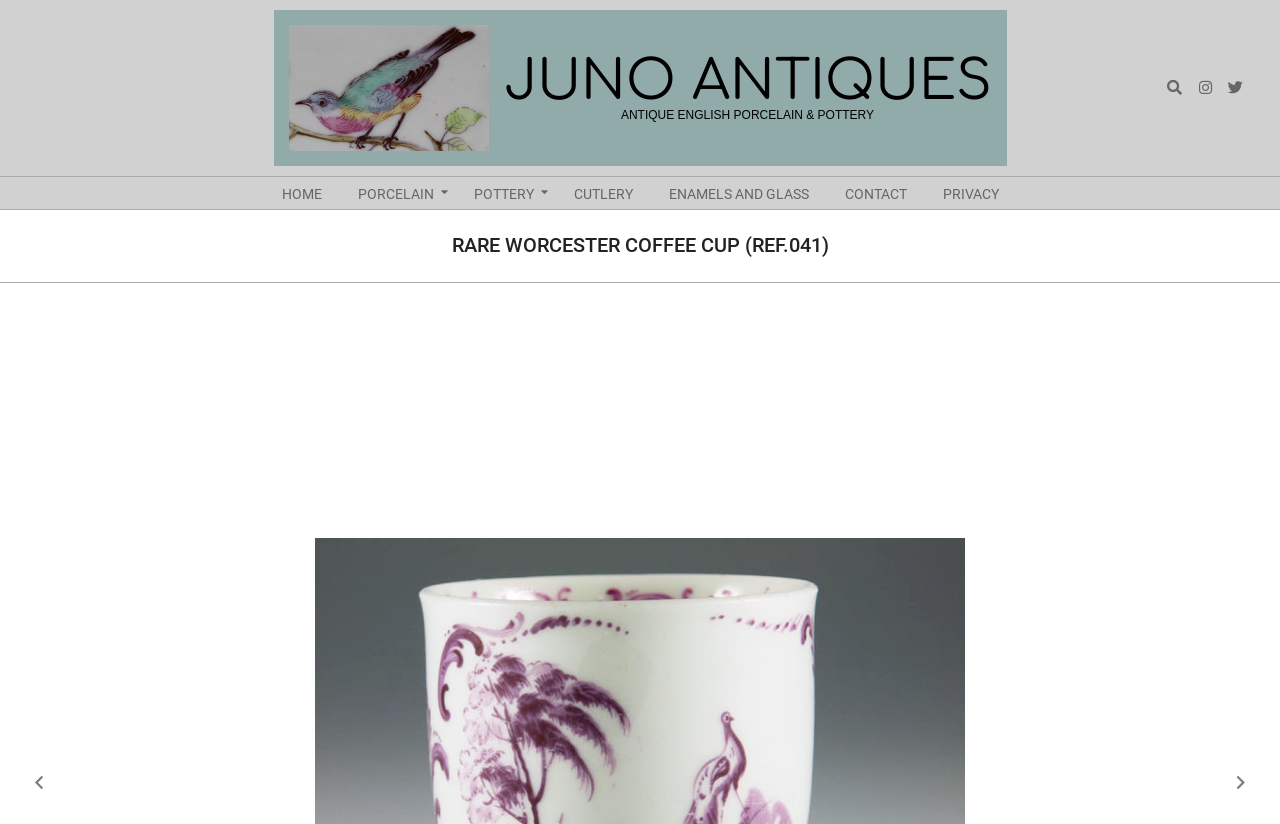Predict the bounding box coordinates of the area that should be clicked to accomplish the following instruction: "view PORCELAIN category". The bounding box coordinates should consist of four float numbers between 0 and 1, i.e., [left, top, right, bottom].

[0.265, 0.215, 0.356, 0.254]